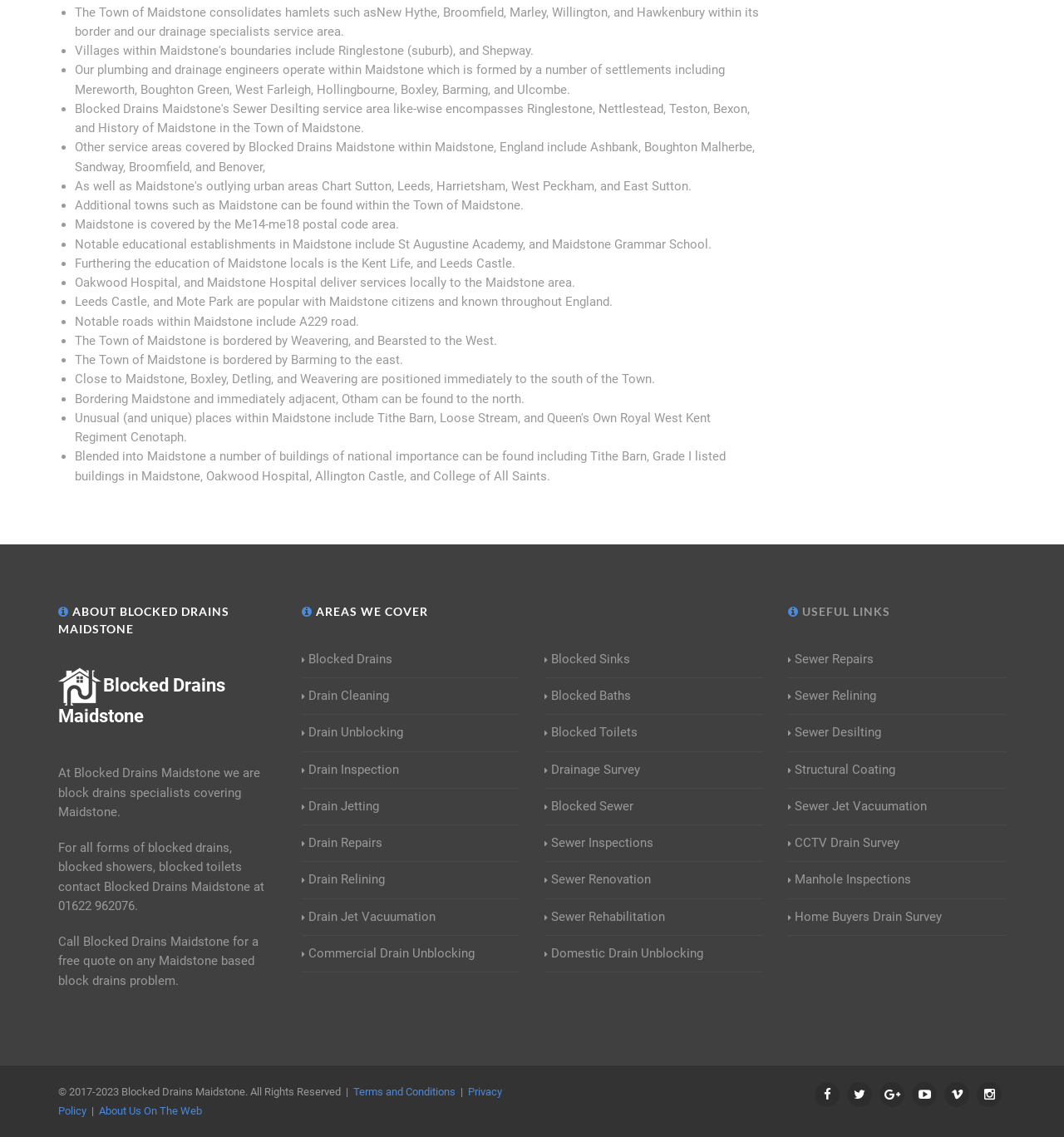Please indicate the bounding box coordinates of the element's region to be clicked to achieve the instruction: "Call Blocked Drains Maidstone for a free quote". Provide the coordinates as four float numbers between 0 and 1, i.e., [left, top, right, bottom].

[0.055, 0.822, 0.243, 0.869]